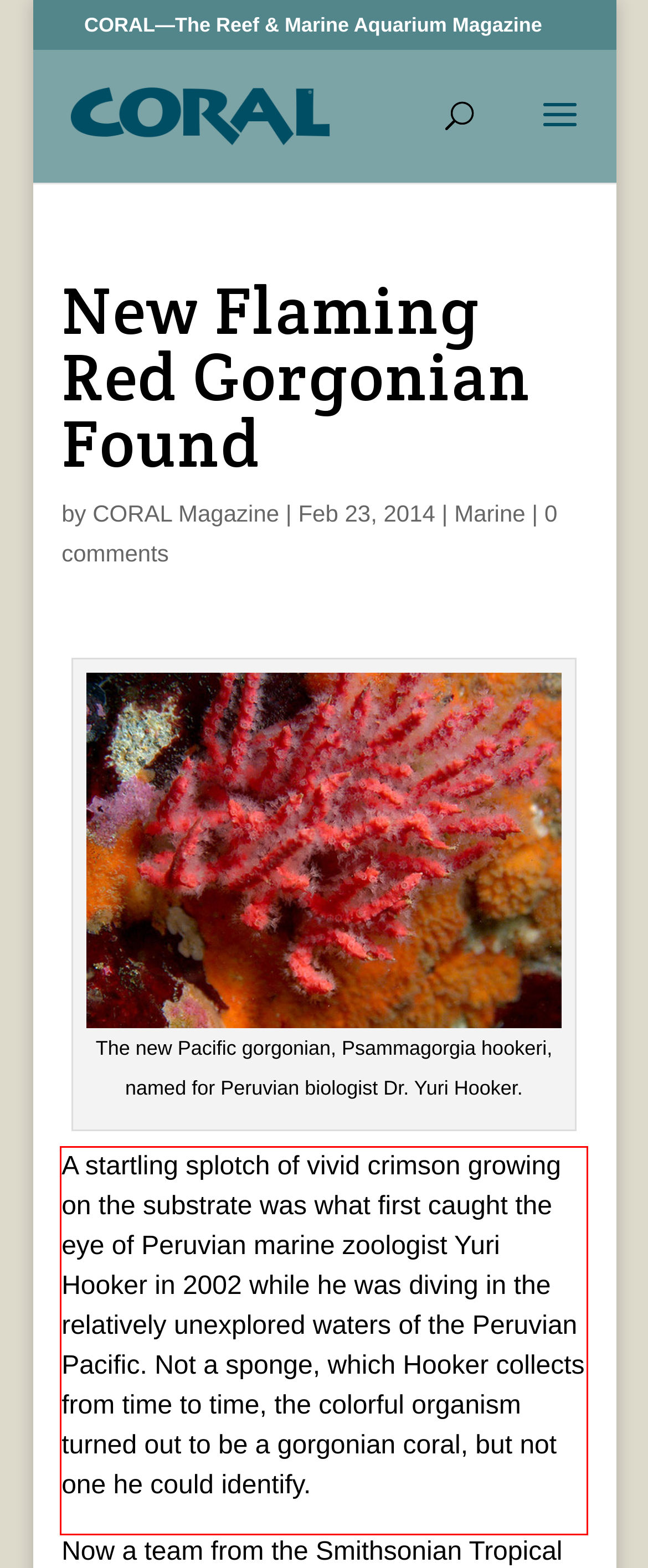Given a webpage screenshot with a red bounding box, perform OCR to read and deliver the text enclosed by the red bounding box.

A startling splotch of vivid crimson growing on the substrate was what first caught the eye of Peruvian marine zoologist Yuri Hooker in 2002 while he was diving in the relatively unexplored waters of the Peruvian Pacific. Not a sponge, which Hooker collects from time to time, the colorful organism turned out to be a gorgonian coral, but not one he could identify.